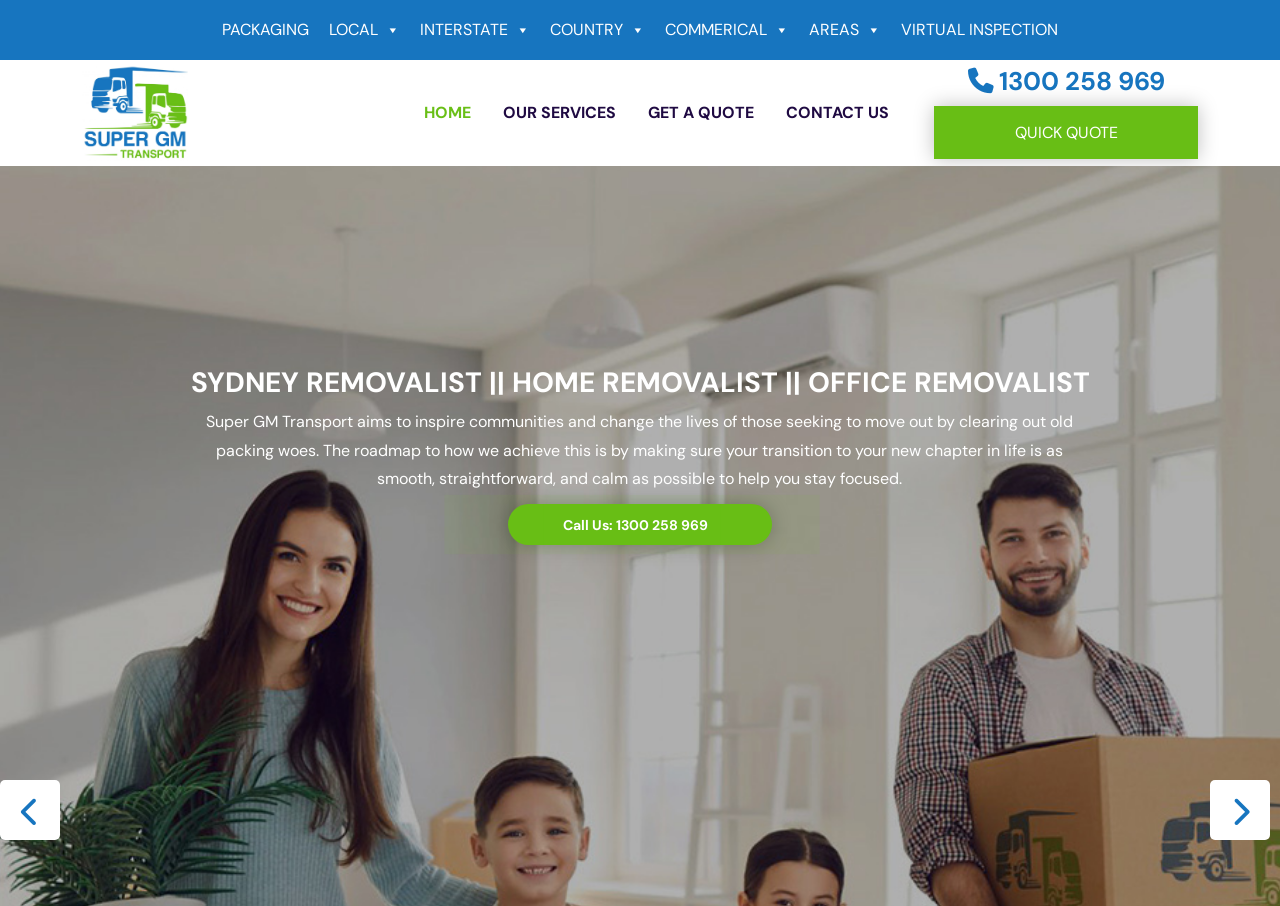What is the company's phone number?
Use the image to answer the question with a single word or phrase.

1300 258 969